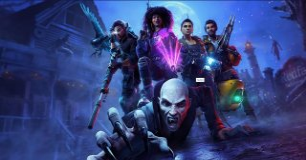What is the atmosphere of the game 'Redfall'?
Based on the image, give a concise answer in the form of a single word or short phrase.

Intriguing and suspenseful